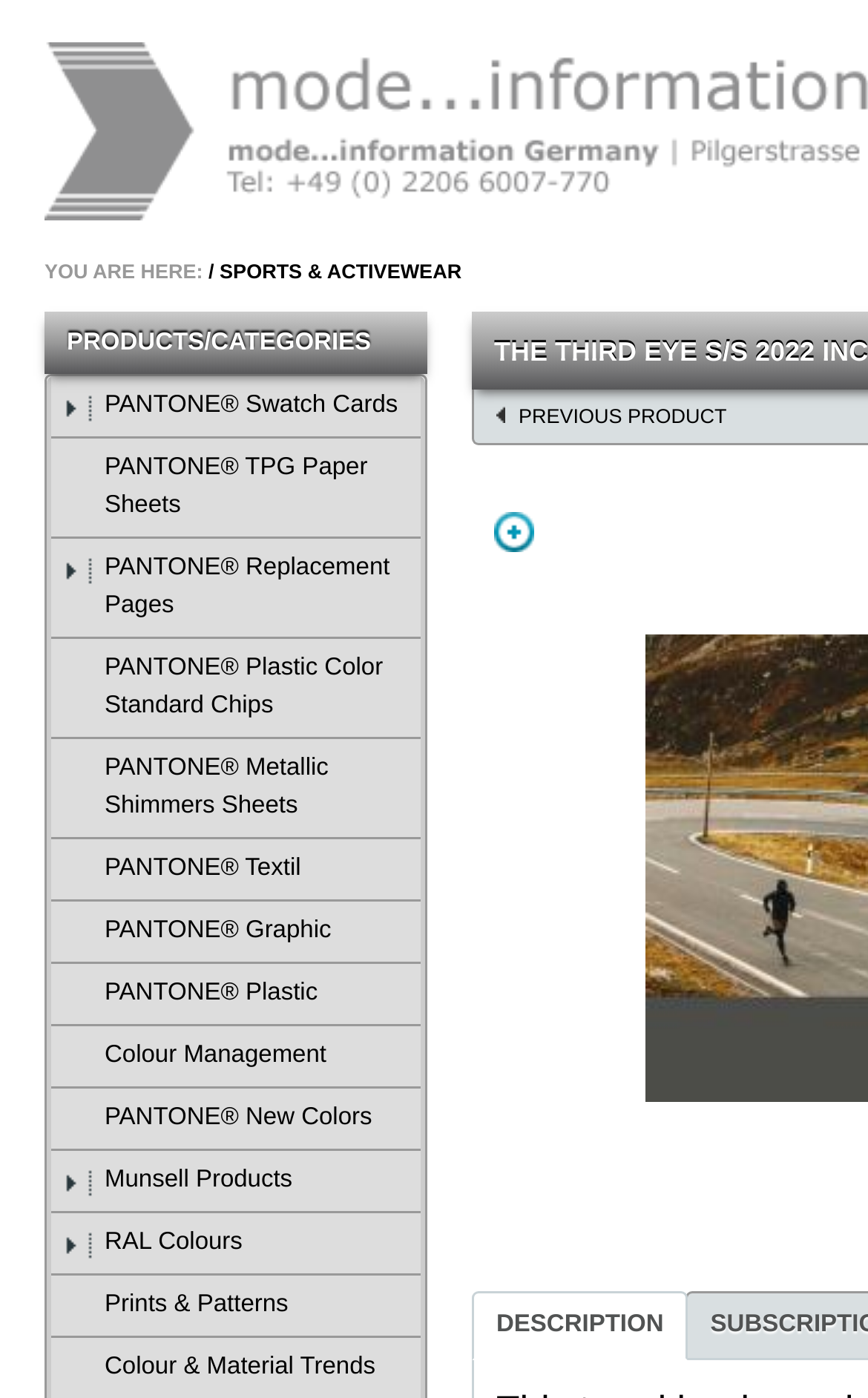Please identify the bounding box coordinates for the region that you need to click to follow this instruction: "go to PREVIOUS PRODUCT".

[0.572, 0.287, 0.855, 0.31]